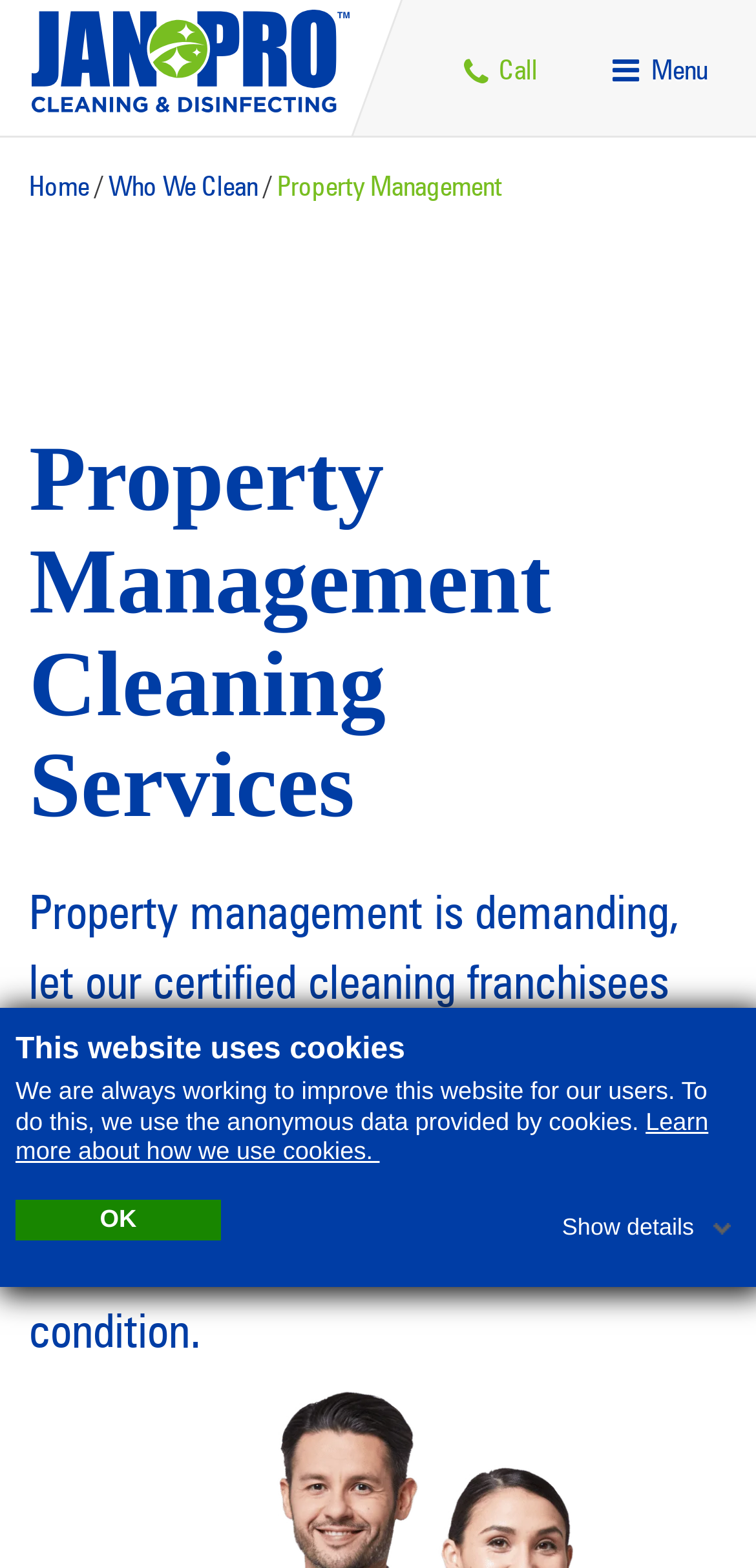Generate a thorough description of the webpage.

The webpage is about property management cleaning services offered by JAN-PRO Cleaning & Disinfecting. At the top, there is a logo of Jan-Pro, accompanied by a link to the company's main page. Next to the logo, there are three links: "Call", "Menu", and a search icon. 

Below the top section, there is a navigation menu with links to "Home", "Who We Clean", and "Property Management". 

The main content of the webpage is divided into two sections. The first section has a heading "Property Management Cleaning Services" and a paragraph describing the property management cleaning services offered by JAN-PRO Cleaning & Disinfecting. 

On the right side of the main content, there are three links: "Free Estimate", "Franchising", and "Find Location", each accompanied by a small icon. 

At the bottom of the page, there is a dialog box about cookies, which includes a heading "This website uses cookies", a paragraph explaining the use of cookies, and two links: "Learn more about how we use cookies" and "OK". There is also a "Show details" link.